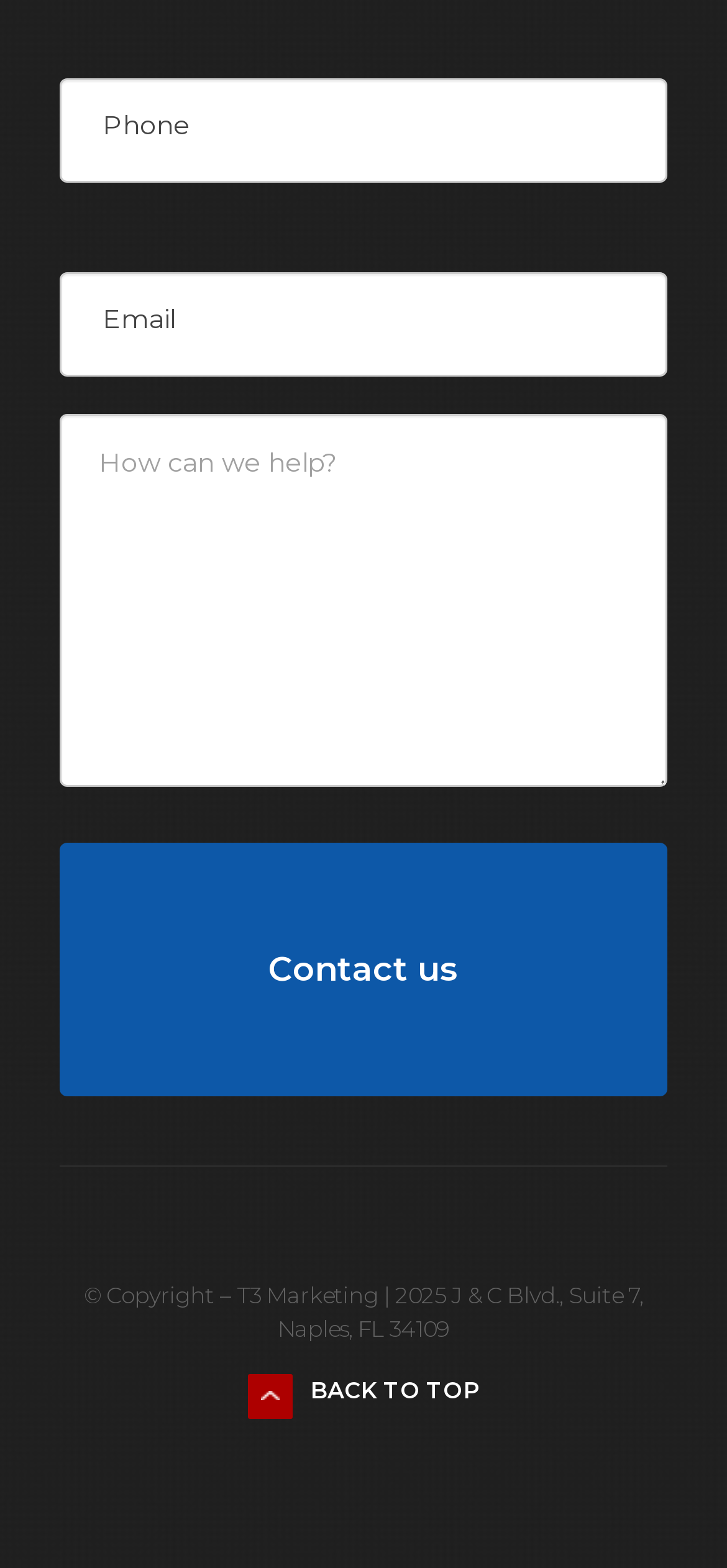What is the function of the 'Contact us' button?
Based on the image, answer the question in a detailed manner.

The 'Contact us' button is located below the textboxes for phone, email, and other information, suggesting that it is used to submit the contact information to the website owner or administrator.